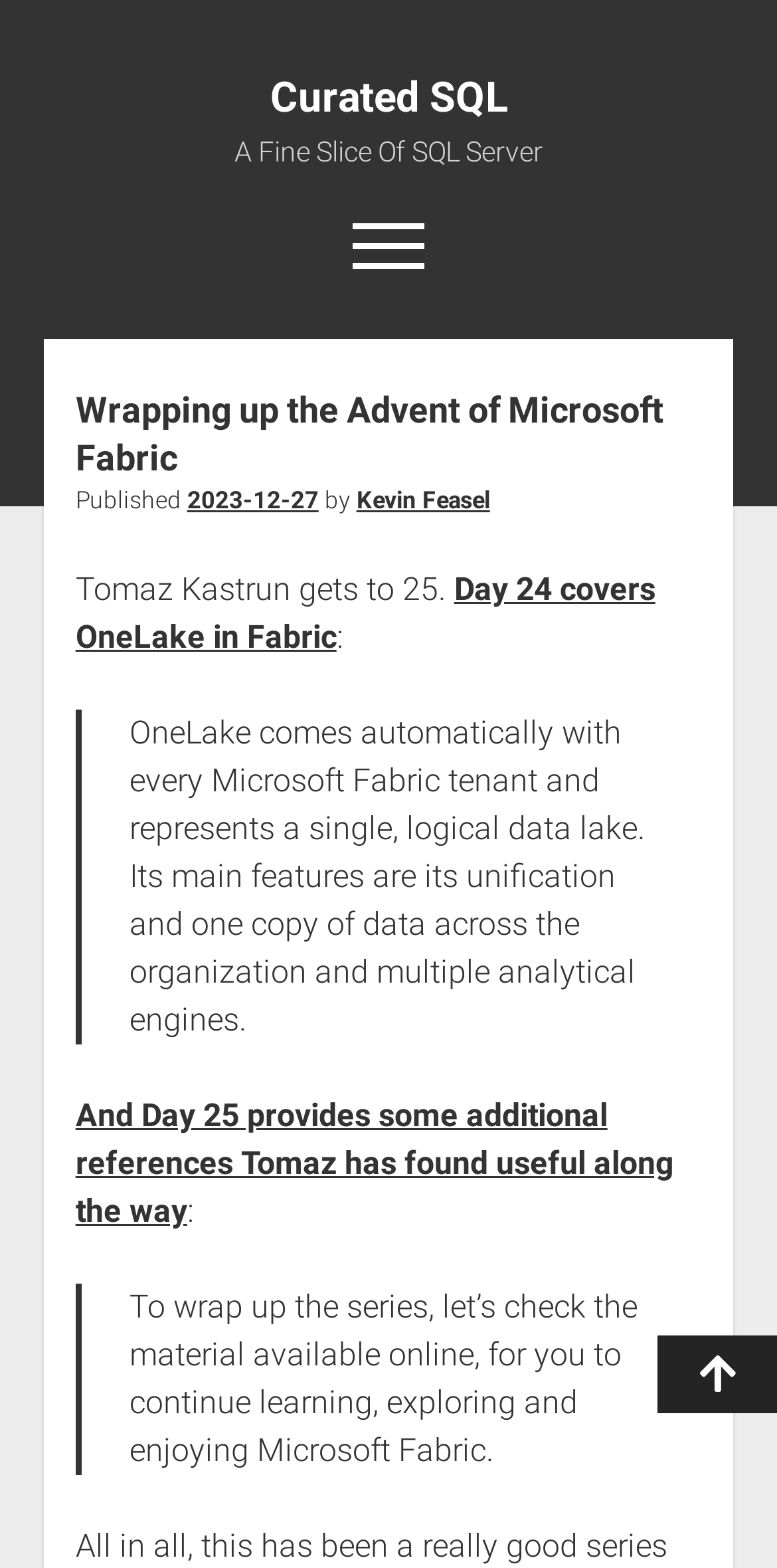Locate and generate the text content of the webpage's heading.

Wrapping up the Advent of Microsoft Fabric